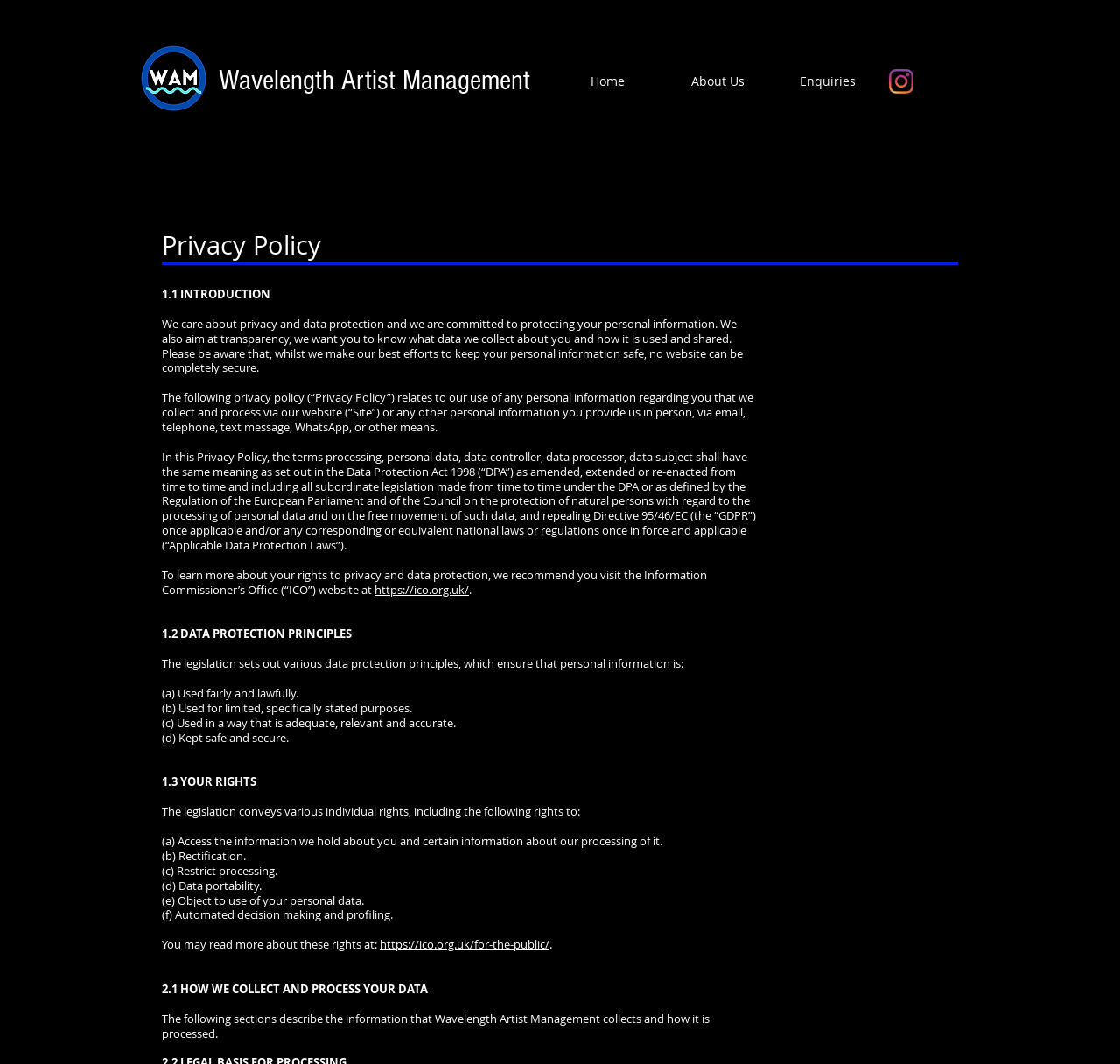Where can I learn more about my rights to privacy and data protection?
Answer the question in a detailed and comprehensive manner.

The webpage recommends visiting the Information Commissioner's Office (ICO) website to learn more about individual rights to privacy and data protection, and provides a link to the ICO website.